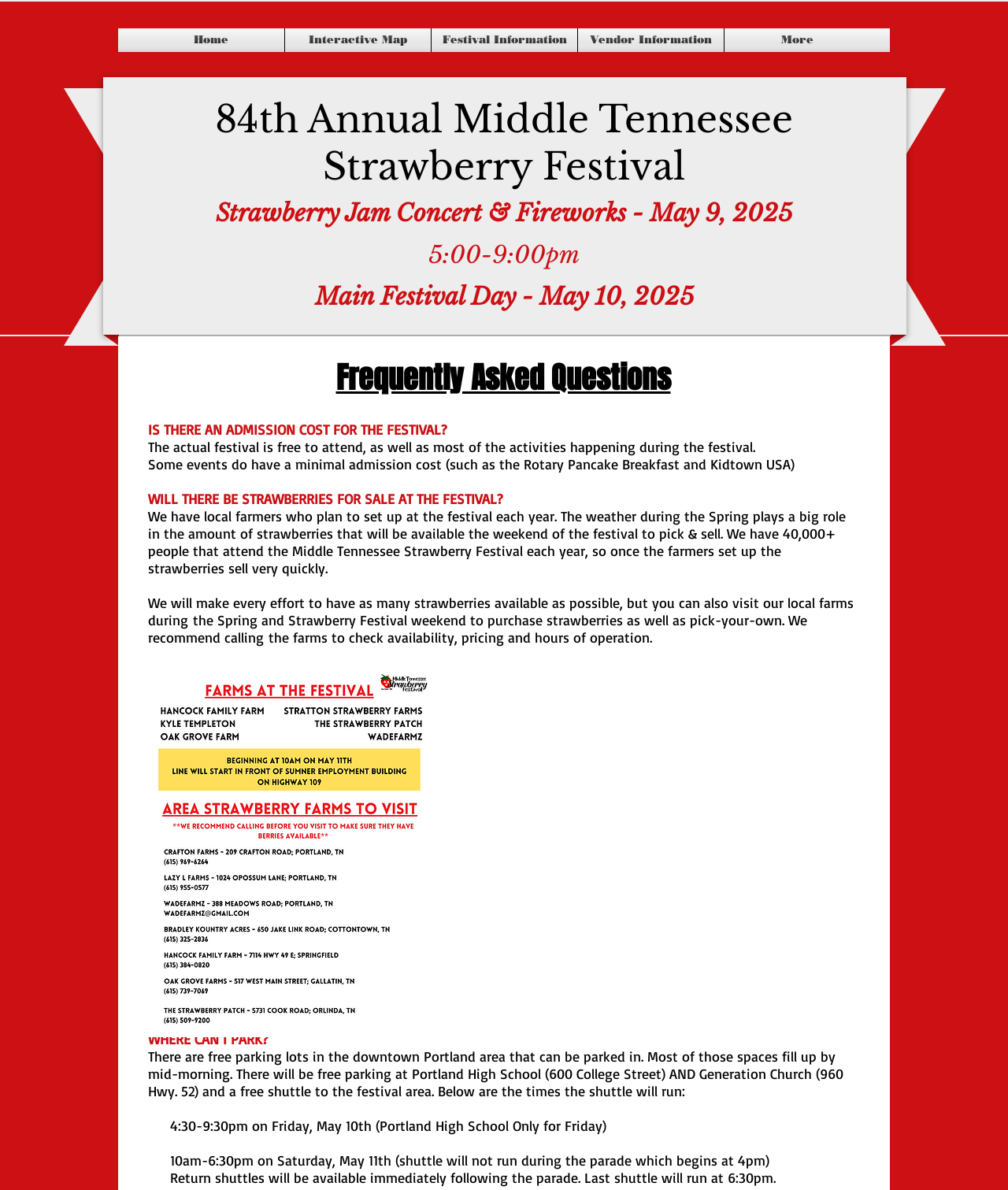Your task is to extract the text of the main heading from the webpage.

84th Annual Middle Tennessee Strawberry Festival
Strawberry Jam Concert & Fireworks - May 9, 2025
5:00-9:00pm
Main Festival Day - May 10, 2025